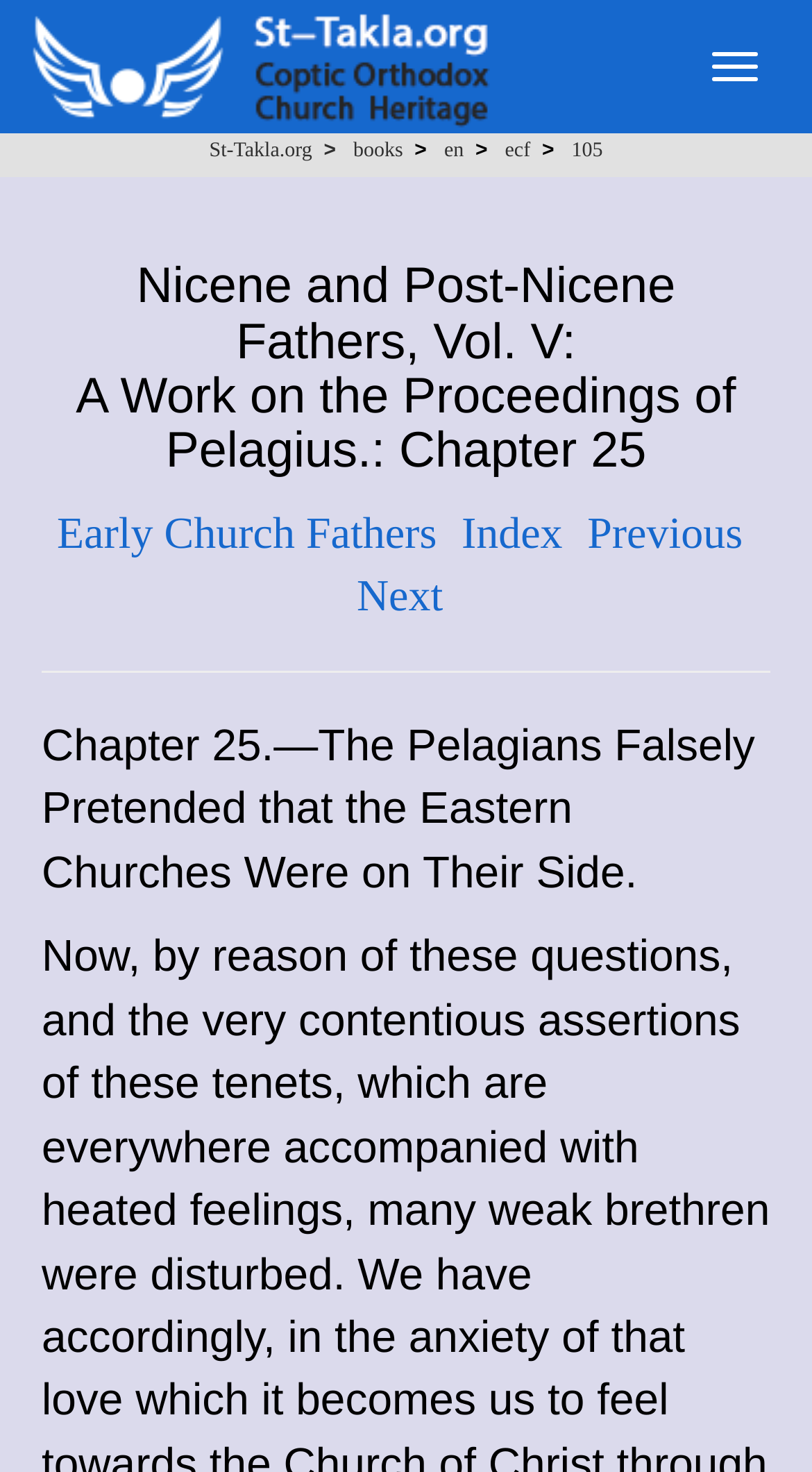Please answer the following question using a single word or phrase: What is the current chapter being displayed?

Chapter 25